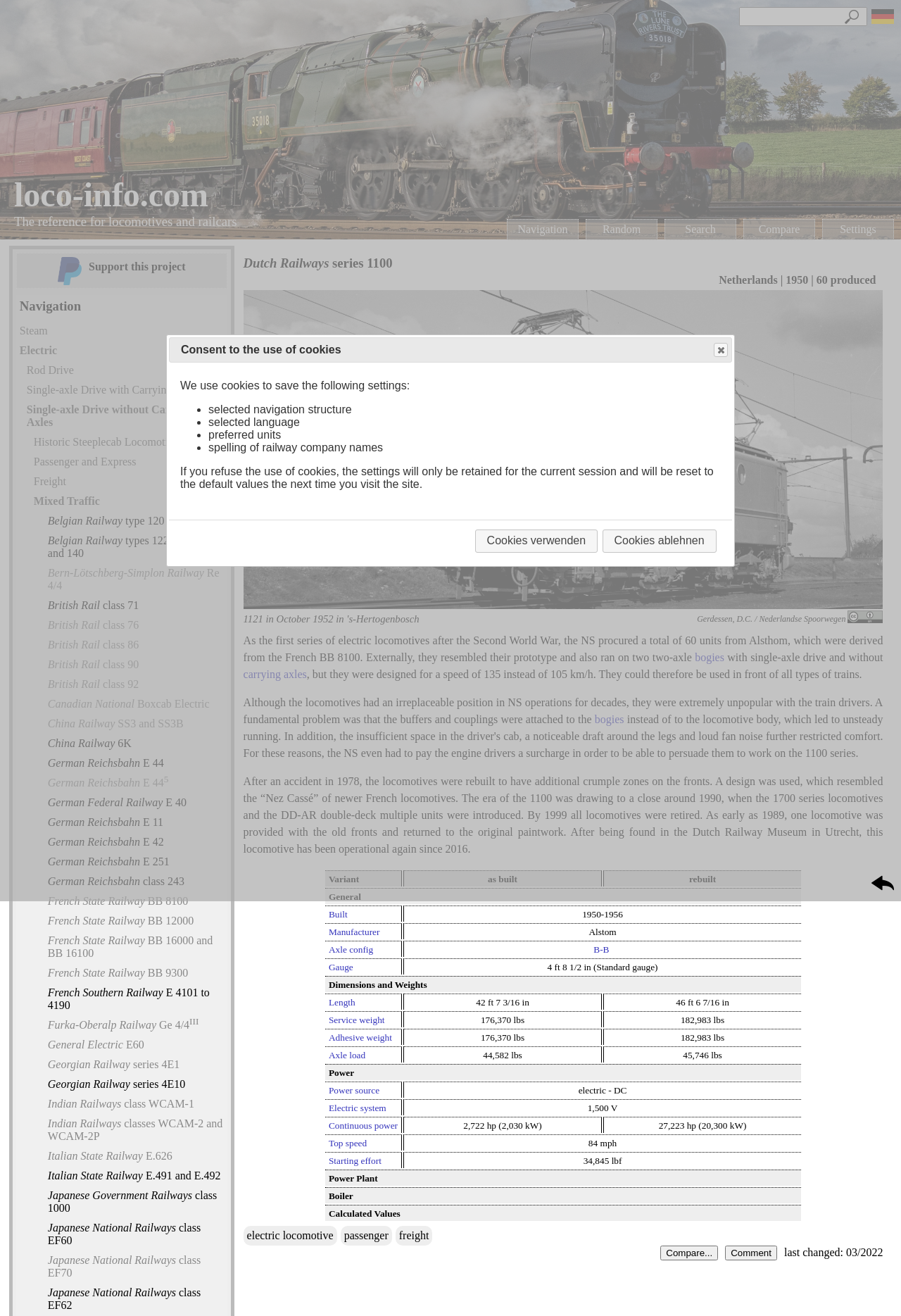Could you provide the bounding box coordinates for the portion of the screen to click to complete this instruction: "Compare locomotive specifications"?

[0.842, 0.17, 0.888, 0.179]